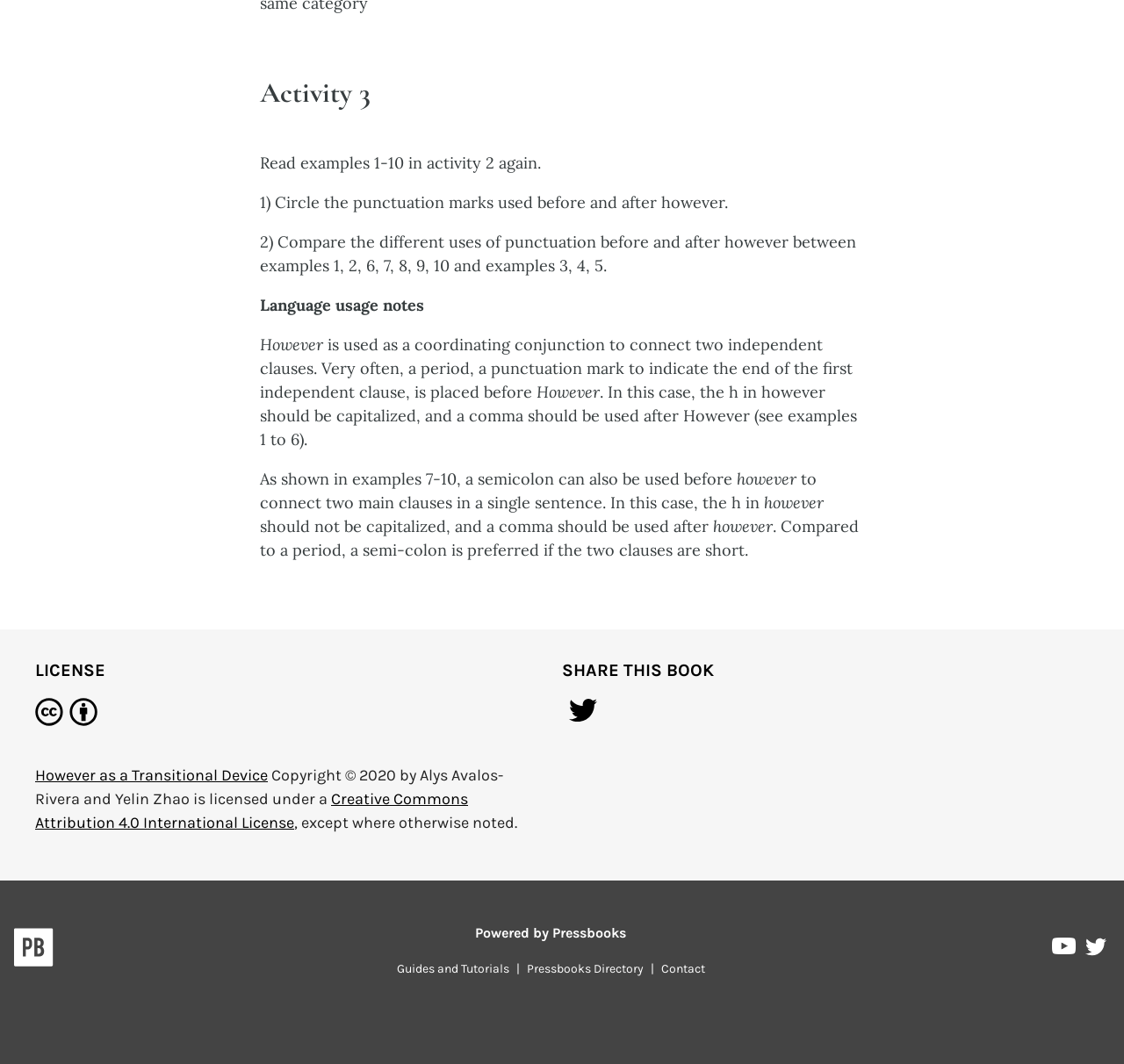Answer the question in one word or a short phrase:
What is the license under which the content is licensed?

Creative Commons Attribution 4.0 International License